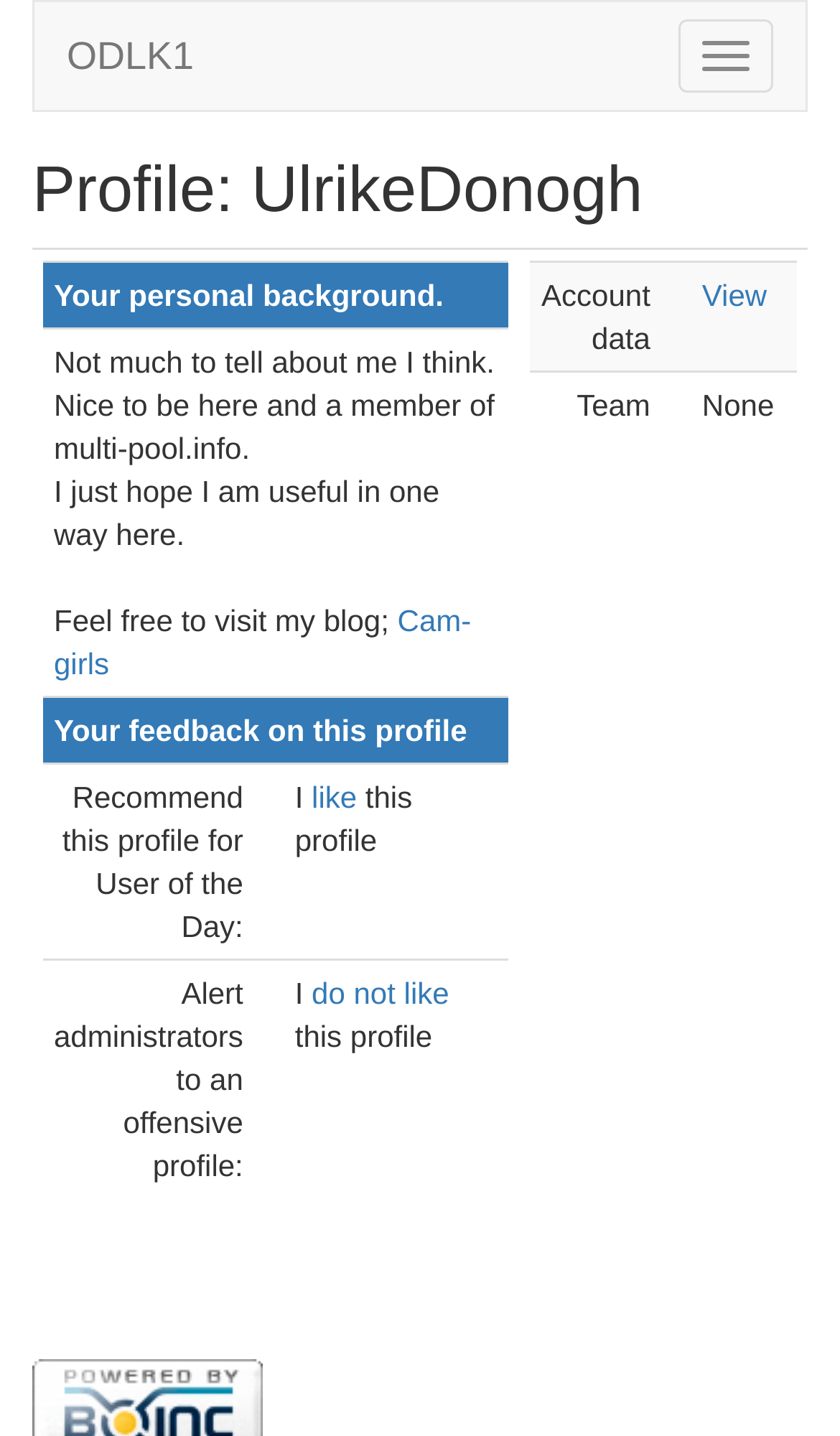Using the given description, provide the bounding box coordinates formatted as (top-left x, top-left y, bottom-right x, bottom-right y), with all values being floating point numbers between 0 and 1. Description: View

[0.836, 0.194, 0.913, 0.218]